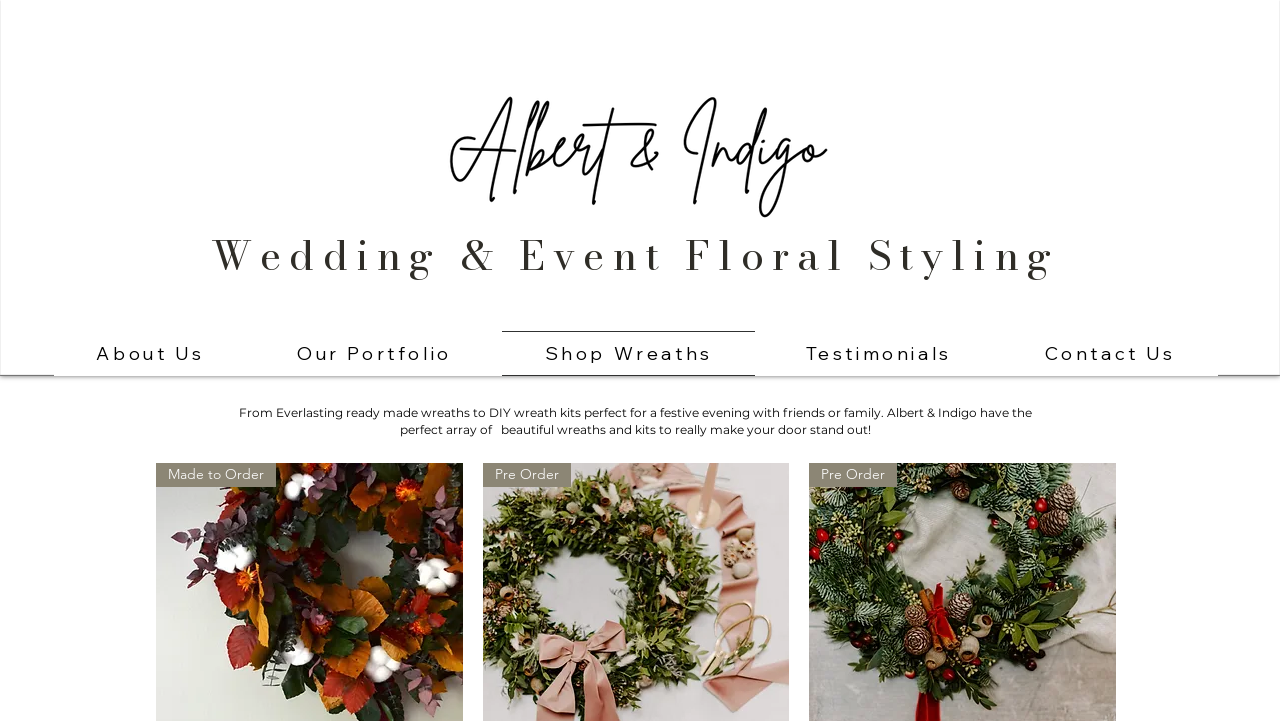What is the main topic of the webpage?
Answer with a single word or short phrase according to what you see in the image.

Wreaths